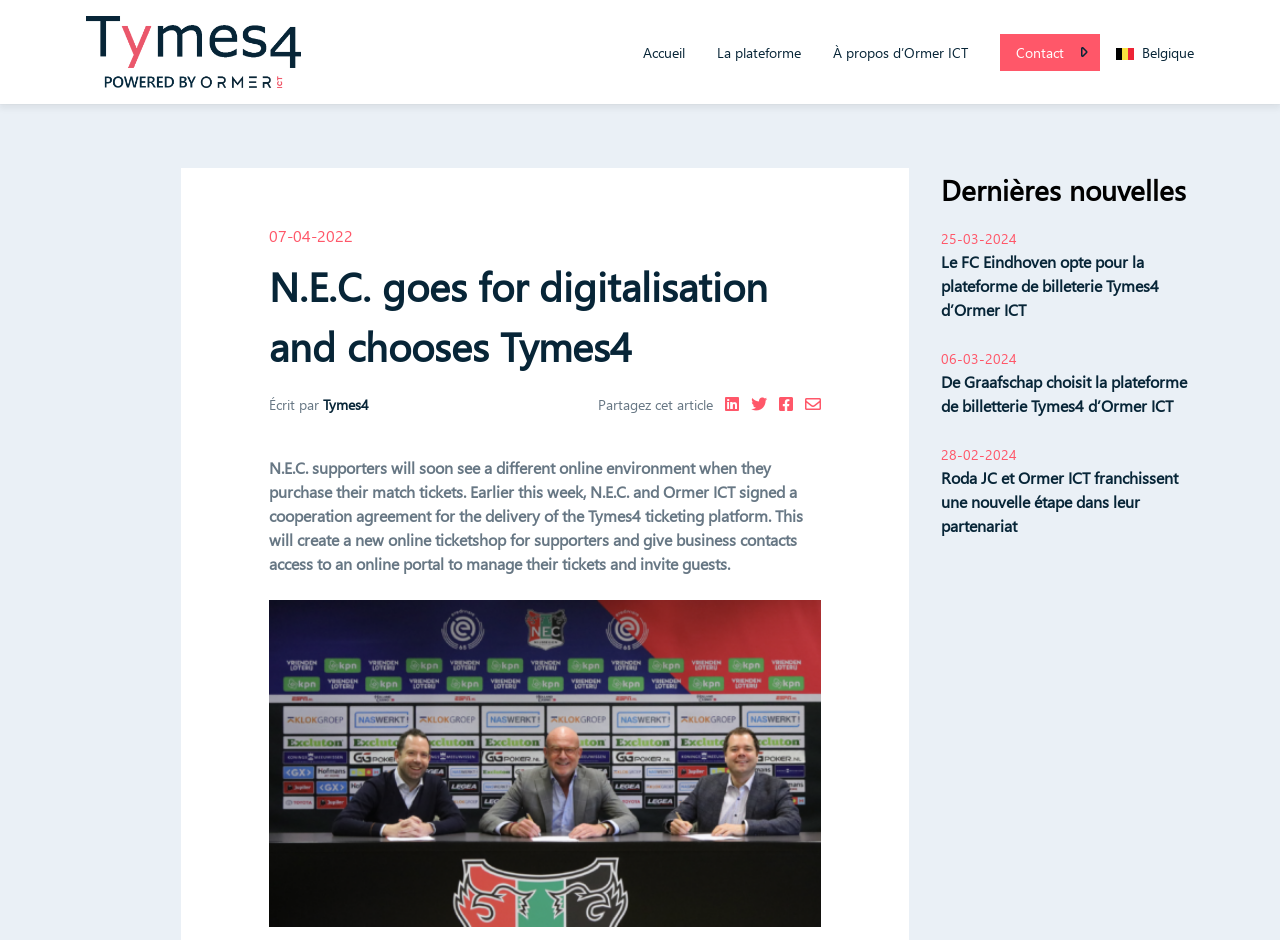What is the name of the team that opted for the Tymes4 ticketing platform according to the article 'Le FC Eindhoven opte pour la plateforme de billeterie Tymes4 d’Ormer ICT'
Please respond to the question with as much detail as possible.

I found the answer by reading the text of element [130] which describes the team that opted for the Tymes4 ticketing platform.